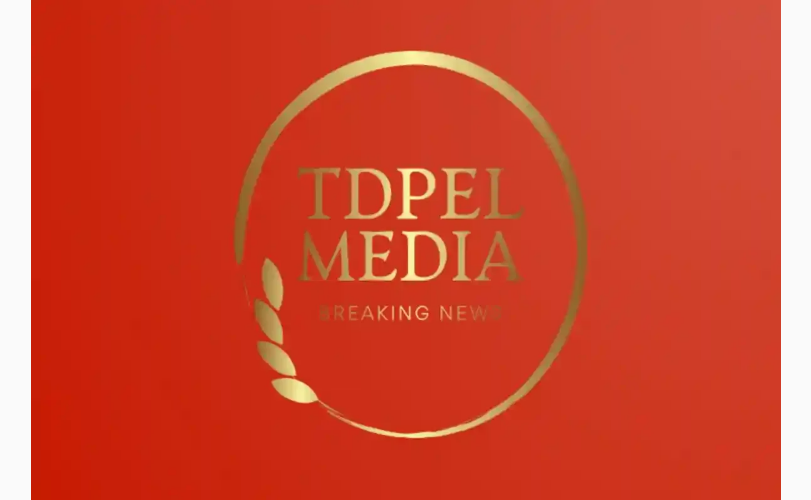Please respond in a single word or phrase: 
What symbolizes achievement and excellence in journalism?

Laurel branch